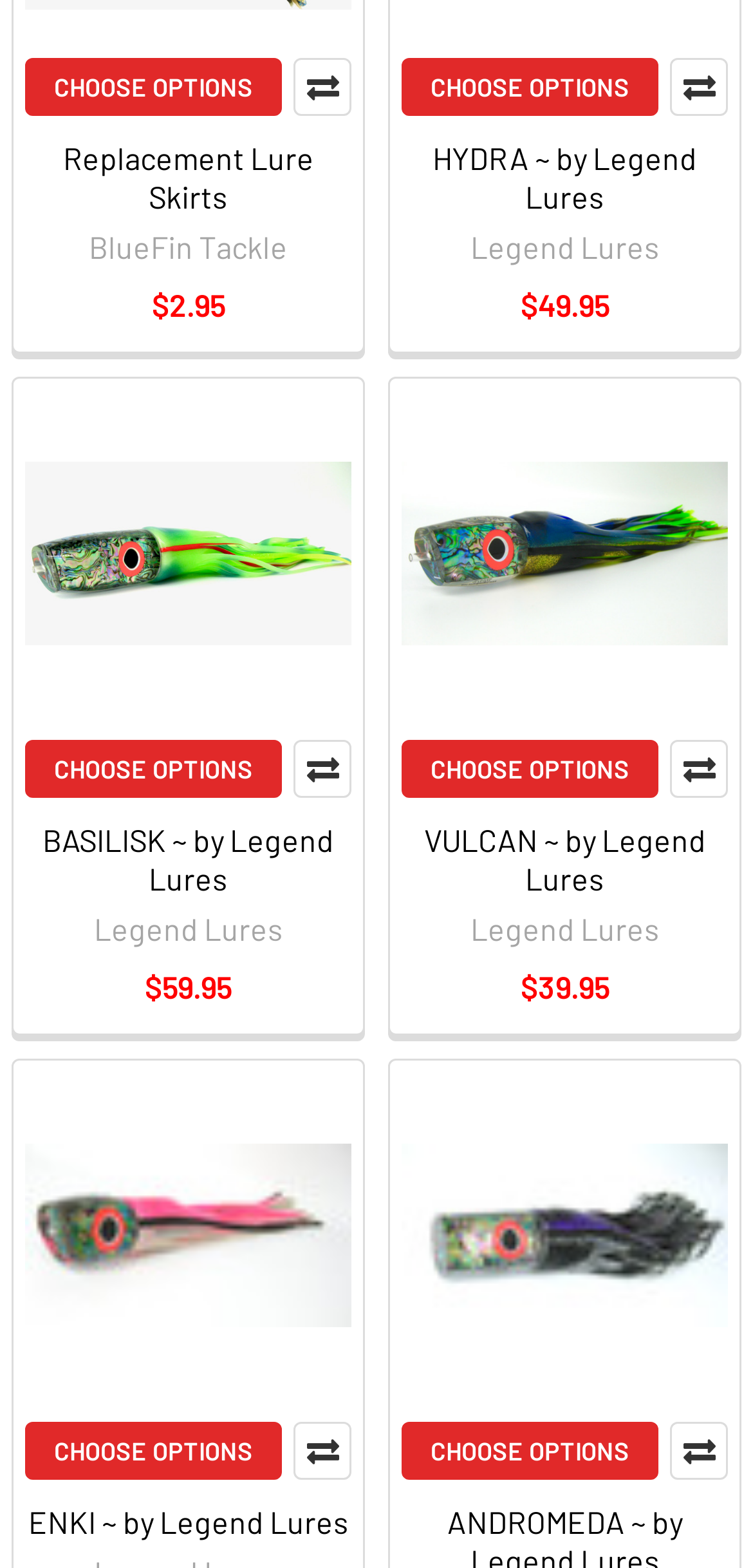Which product has the lowest price?
Based on the screenshot, provide a one-word or short-phrase response.

$2.95